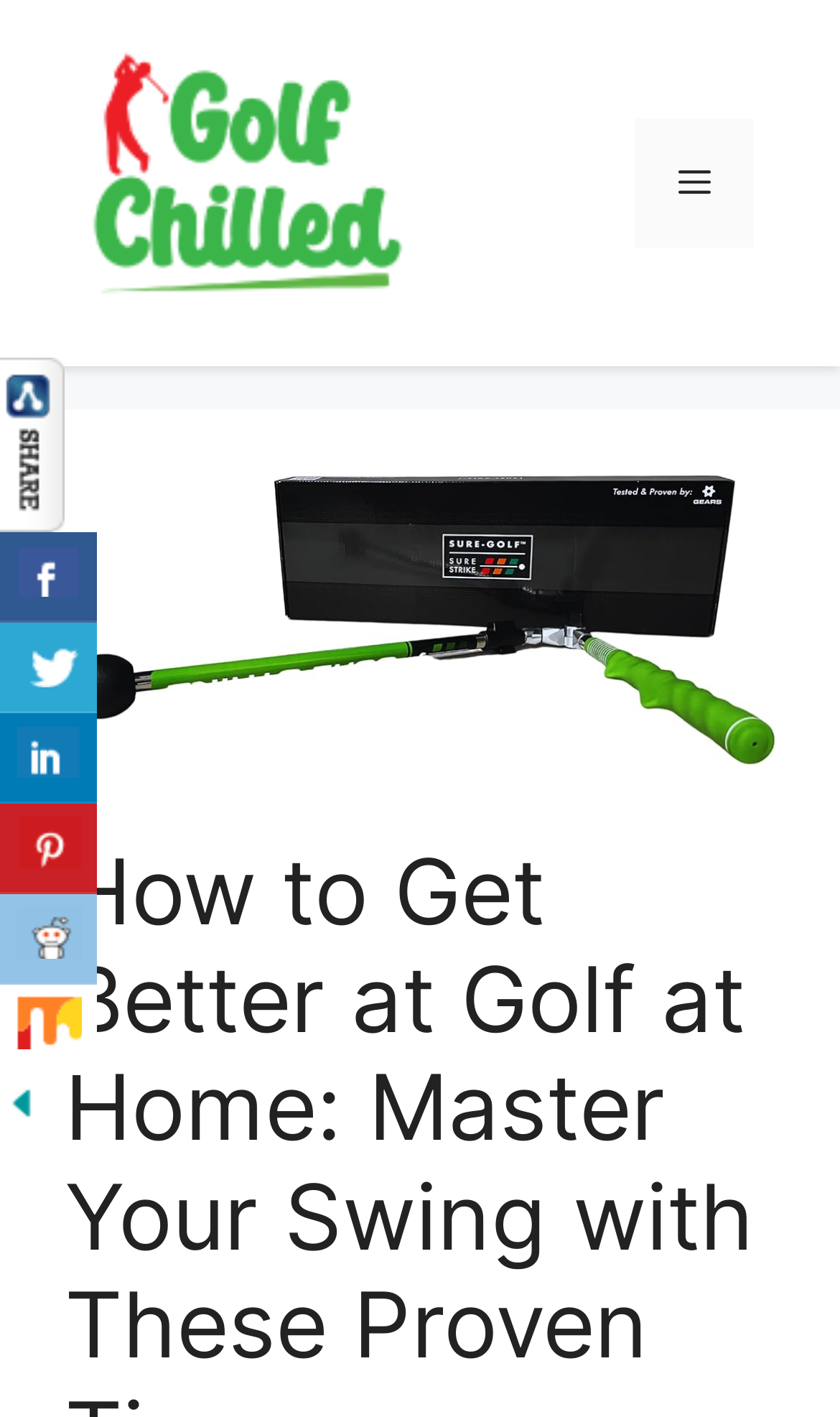Extract the bounding box coordinates of the UI element described by: "title="Share On Pinterest"". The coordinates should include four float numbers ranging from 0 to 1, e.g., [left, top, right, bottom].

[0.0, 0.567, 0.115, 0.631]